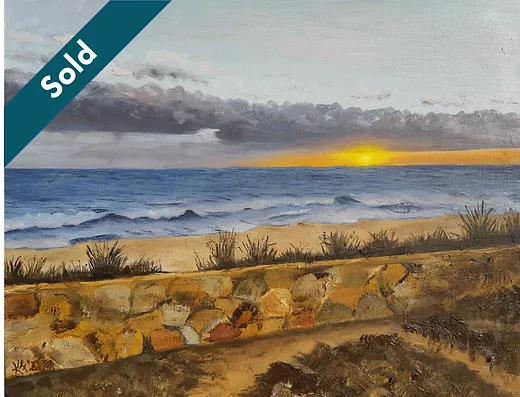What is the size of the artwork?
Using the image, elaborate on the answer with as much detail as possible.

The size of the artwork is mentioned in the caption as 35 x 45 cm, which provides a sense of scale to the painting.